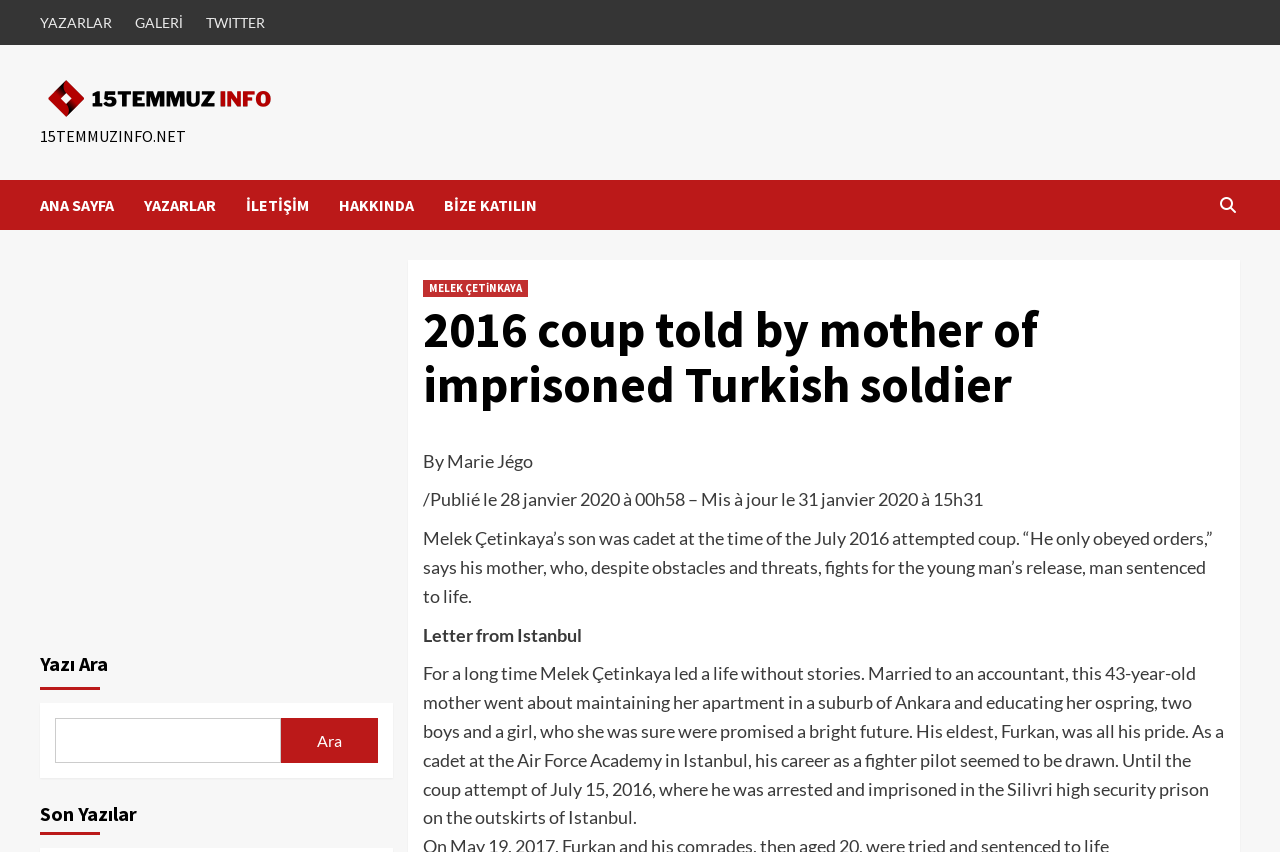What is the website's domain name?
Please answer the question as detailed as possible based on the image.

I found the website's domain name by looking at the static text element '15TEMMUZINFO.NET' located at the top of the webpage.